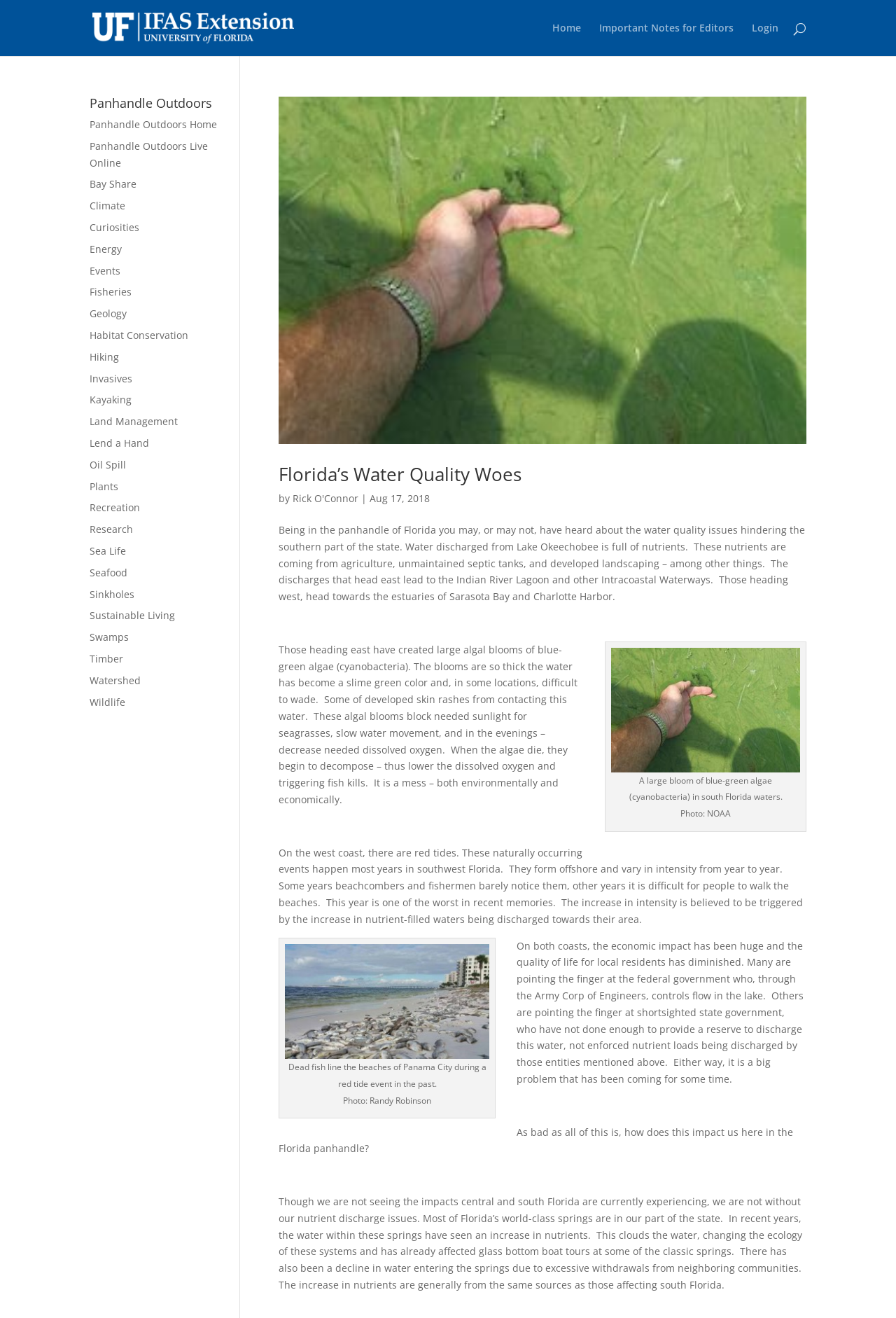Please specify the coordinates of the bounding box for the element that should be clicked to carry out this instruction: "Read the article 'Florida’s Water Quality Woes'". The coordinates must be four float numbers between 0 and 1, formatted as [left, top, right, bottom].

[0.311, 0.073, 0.9, 0.337]